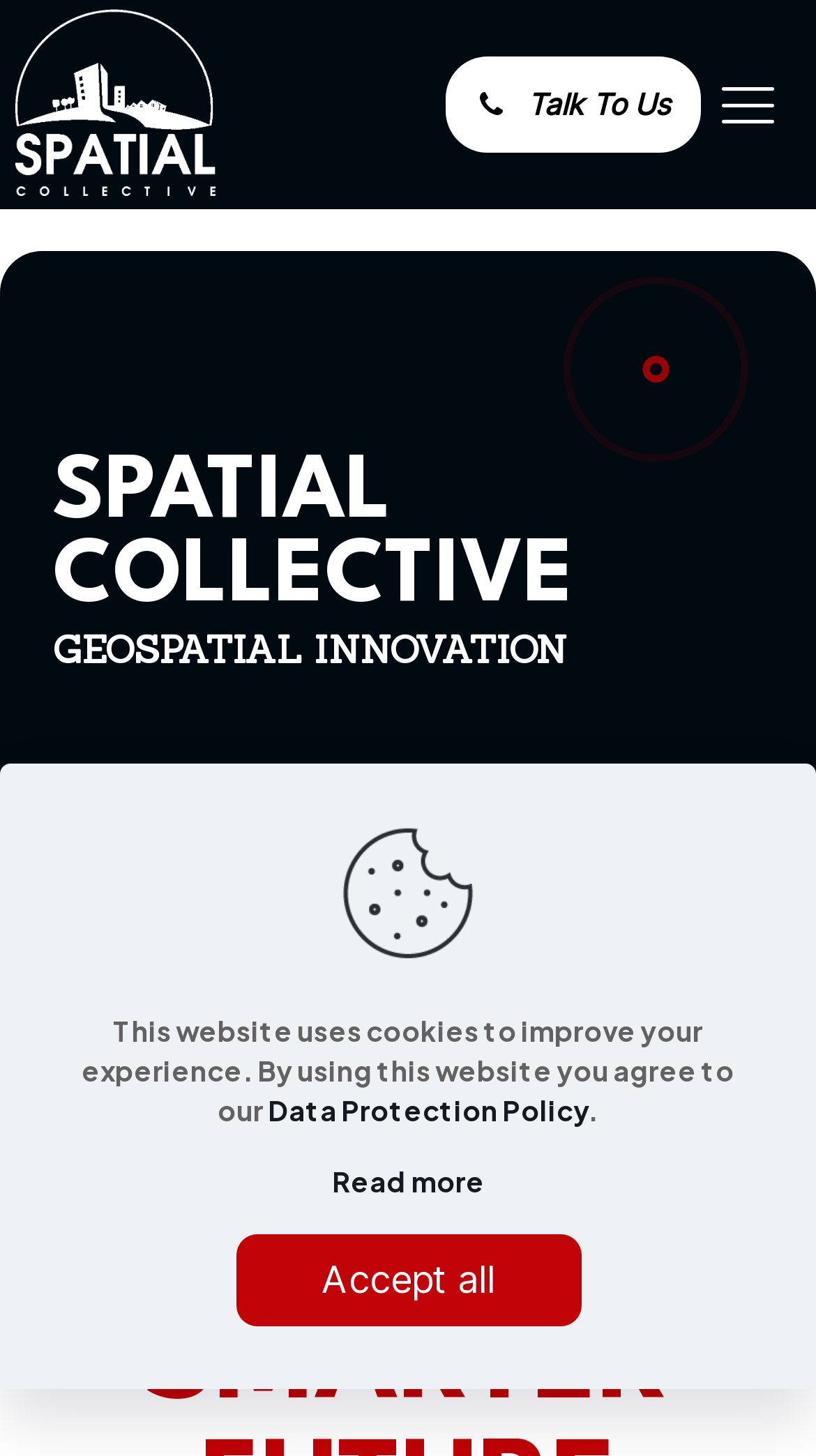What is the logo of the website?
Please craft a detailed and exhaustive response to the question.

The logo of the website is located at the top left corner of the webpage, and it is a white logo with a landscape orientation.